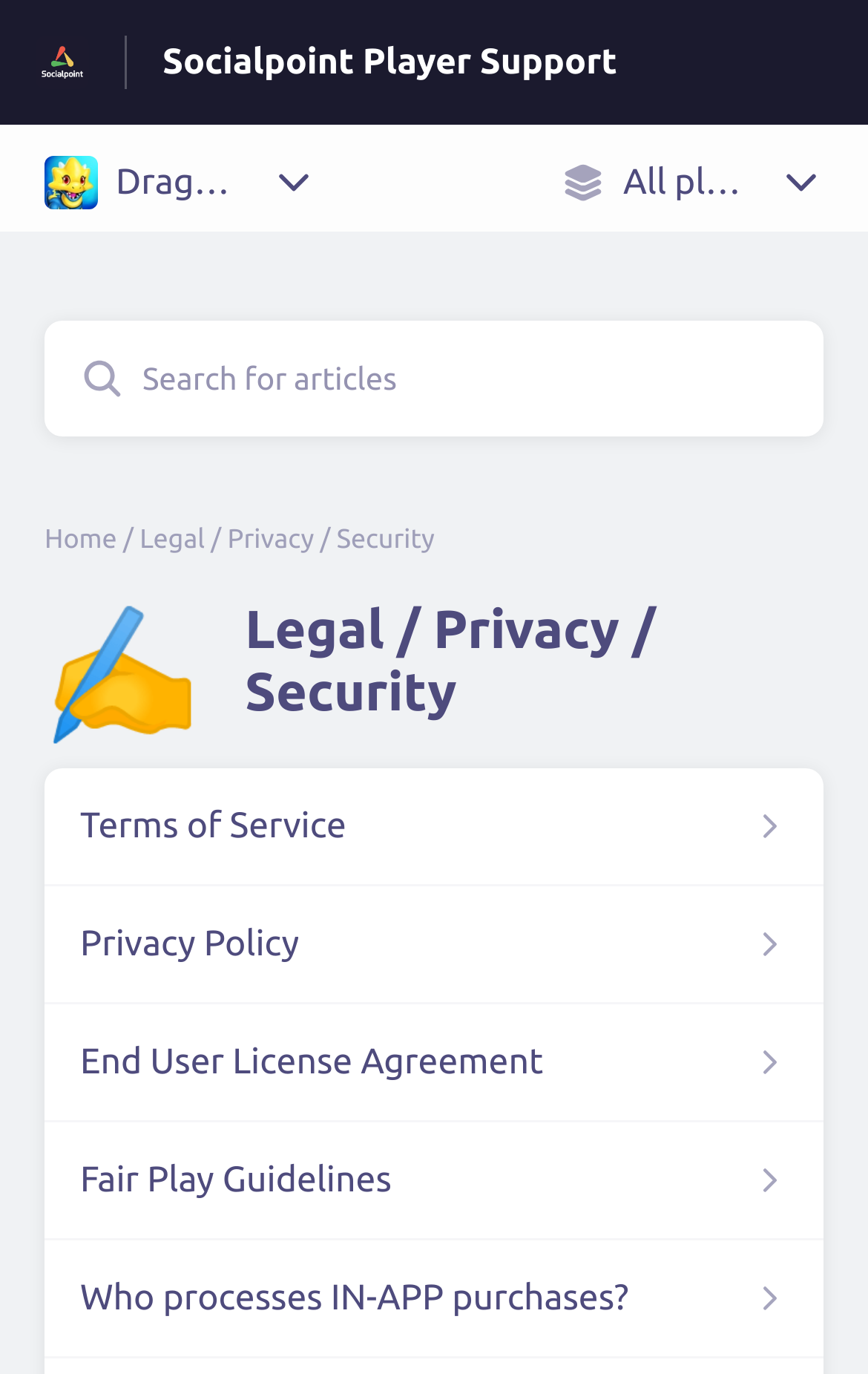How many legal documents are listed?
Based on the image, give a concise answer in the form of a single word or short phrase.

5